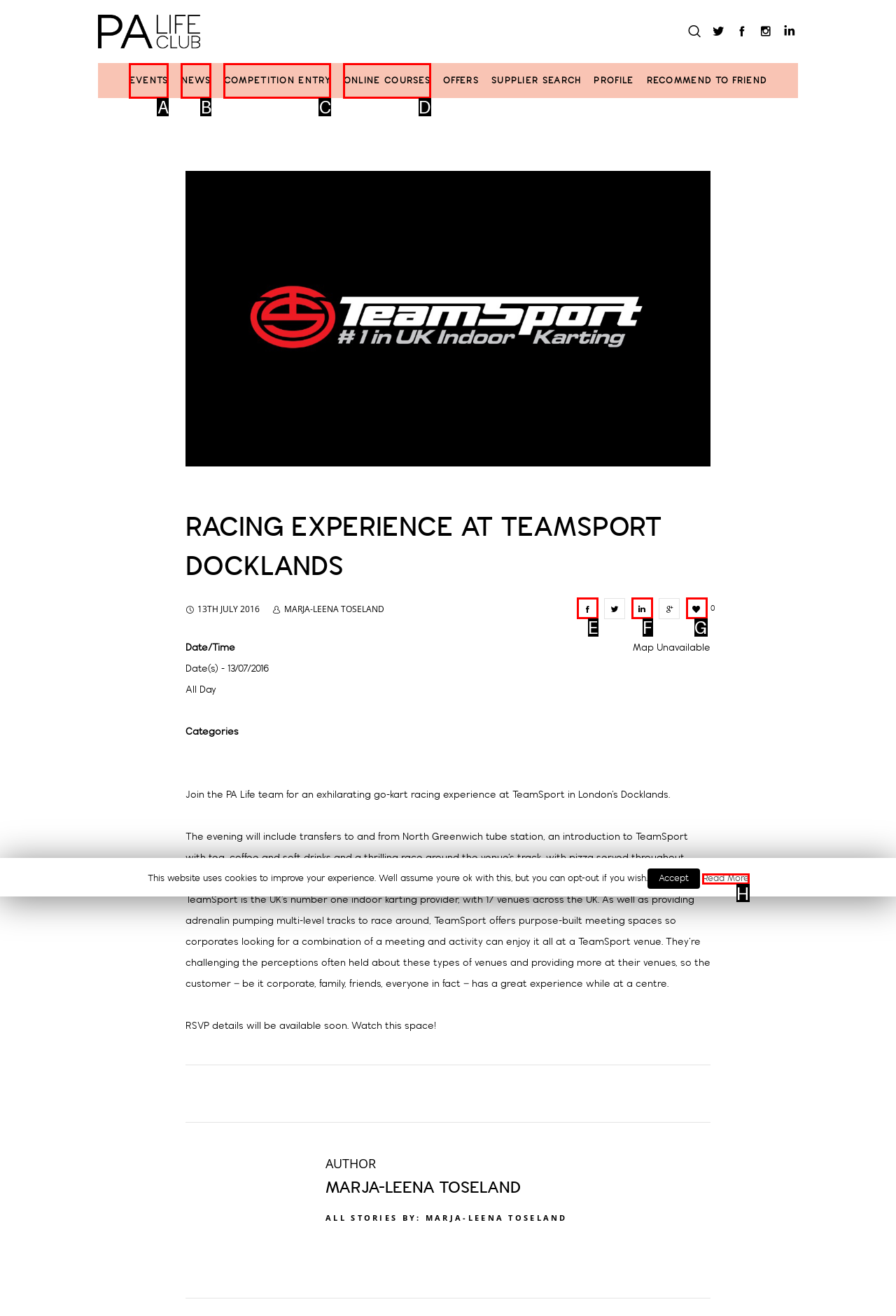Determine which HTML element I should select to execute the task: Read more about the racing experience
Reply with the corresponding option's letter from the given choices directly.

H